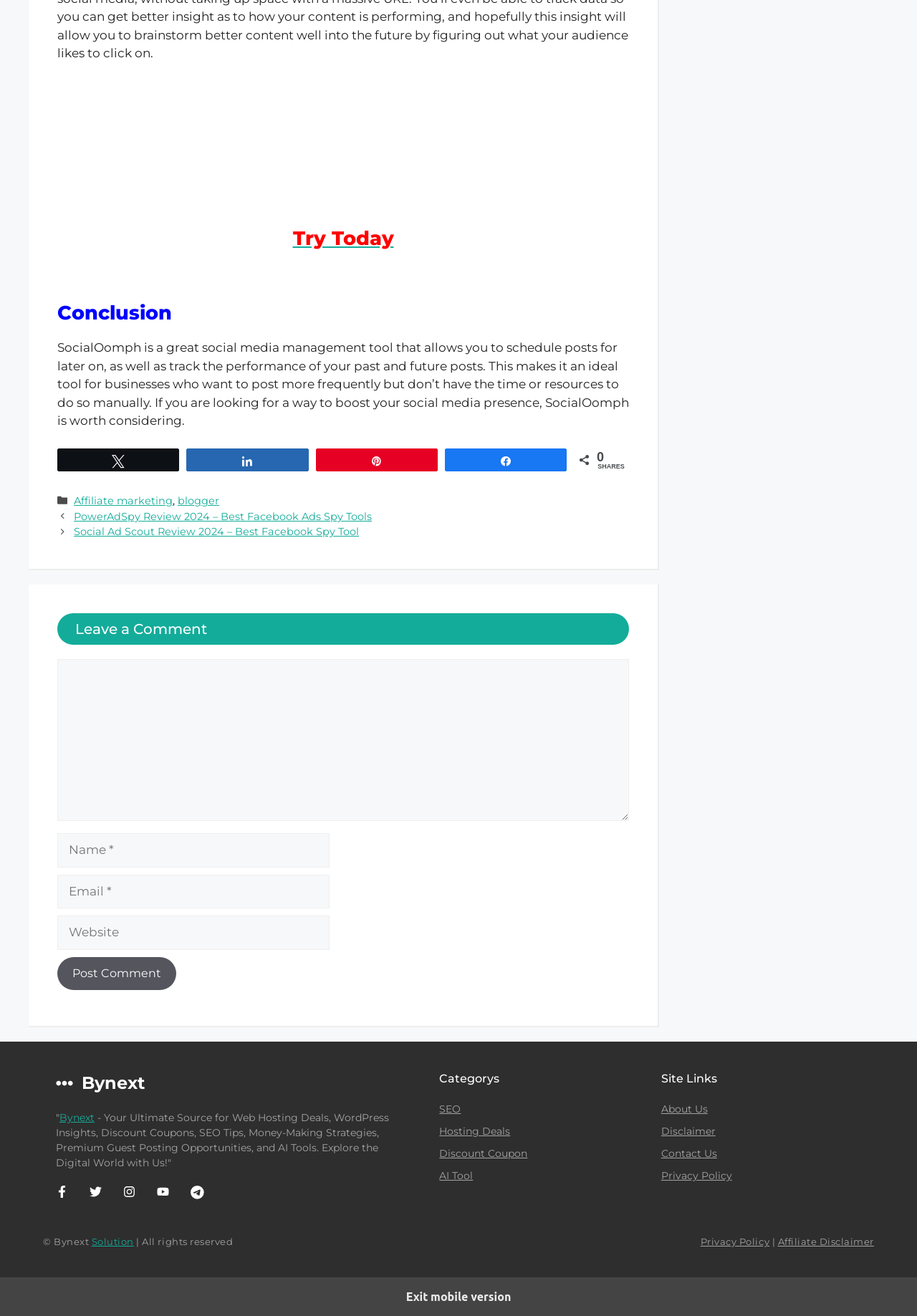Using the element description provided, determine the bounding box coordinates in the format (top-left x, top-left y, bottom-right x, bottom-right y). Ensure that all values are floating point numbers between 0 and 1. Element description: parent_node: Comment name="url" placeholder="Website"

[0.062, 0.696, 0.359, 0.722]